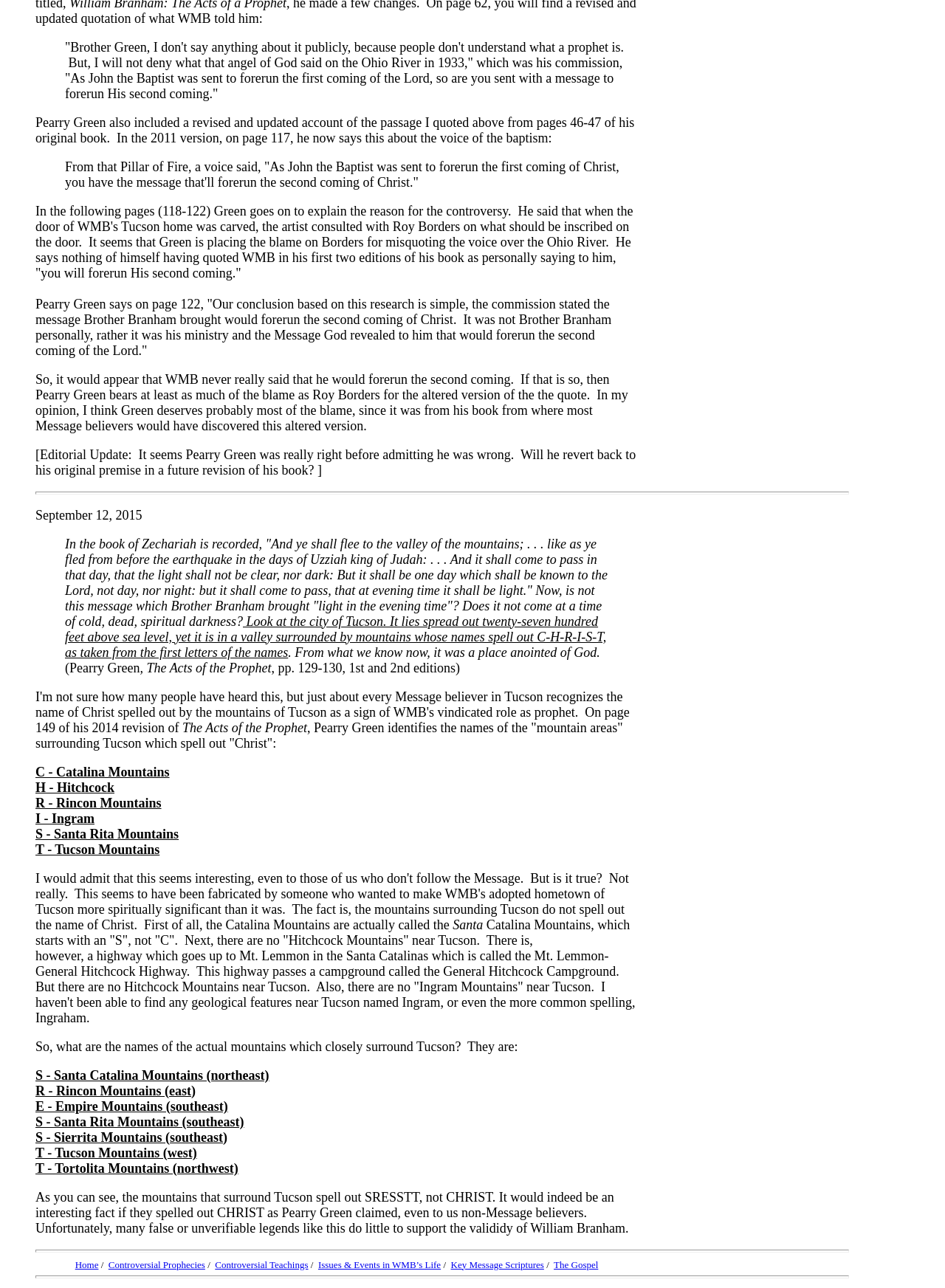Please determine the bounding box coordinates for the UI element described as: "Key Message Scriptures".

[0.477, 0.977, 0.576, 0.986]